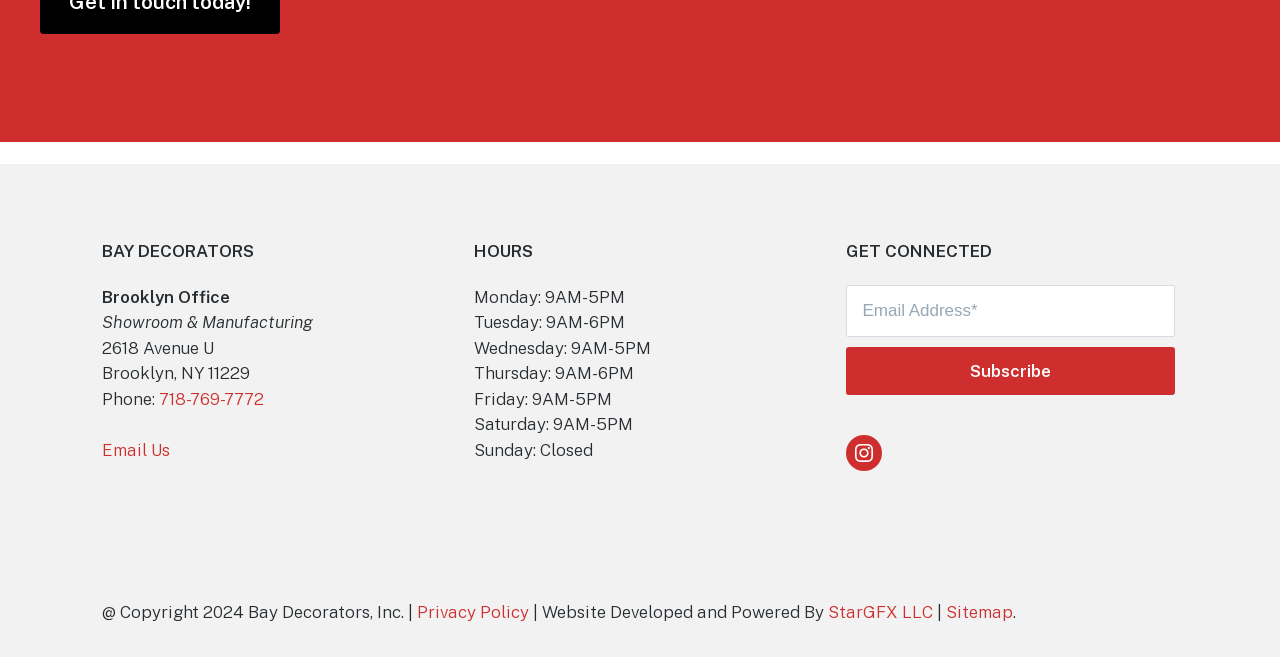What is the company name?
Look at the image and provide a short answer using one word or a phrase.

Bay Decorators